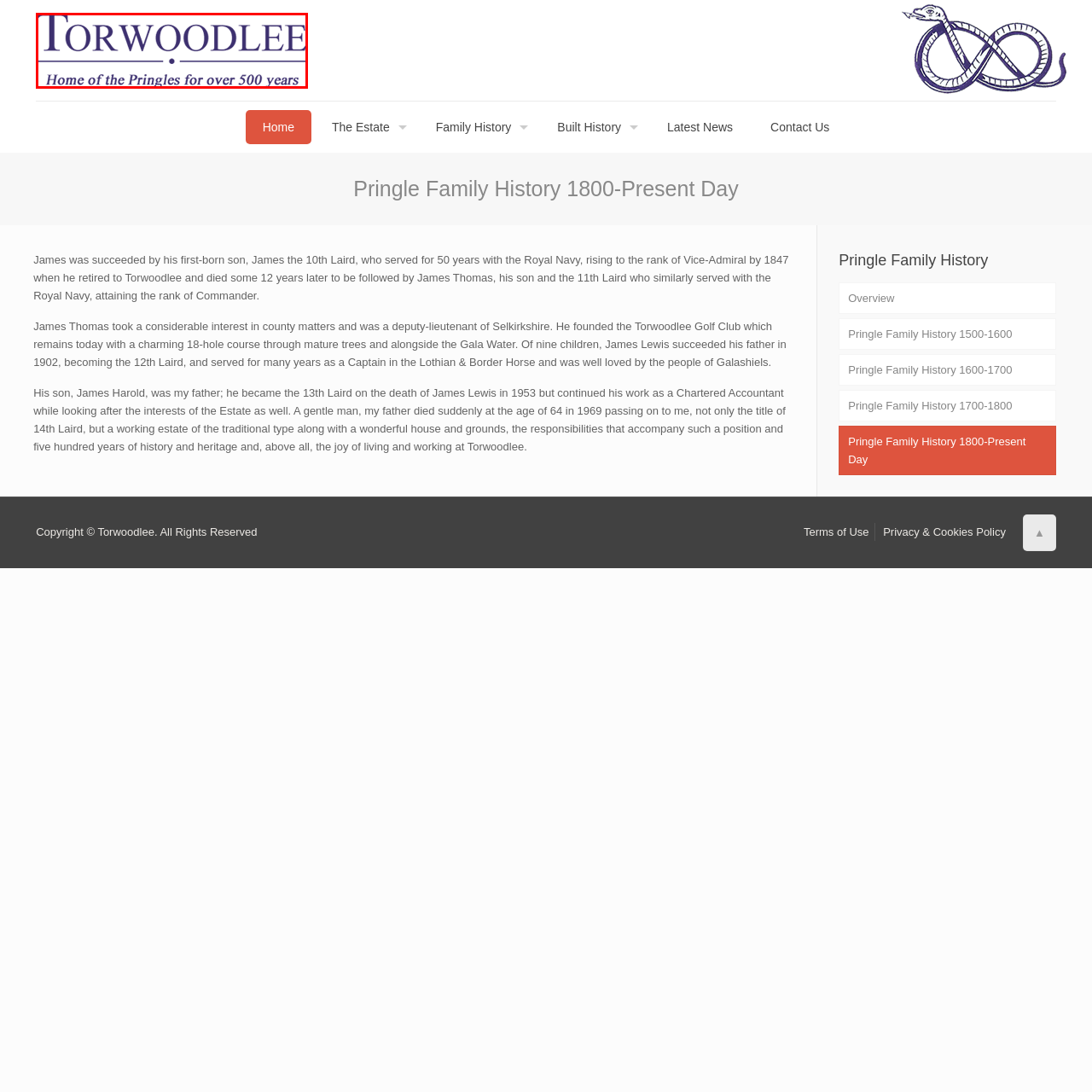Describe the contents of the image that is surrounded by the red box in a detailed manner.

The image features the elegant logo of "Torwoodlee," prominently displaying the name in a sophisticated font. Below the name, a tagline reads "Home of the Pringles for over 500 years," highlighting the estate's rich heritage and its long-standing association with the Pringle family. The design is characterized by a refined aesthetic, with a classic emblematic quality that reflects the historical significance of Torwoodlee as a familial estate. The logo serves not only as a visual identifier but also as a celebration of the deep-rooted legacy and traditions associated with the Pringle lineage.